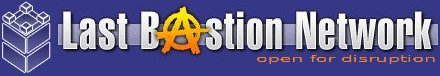Generate an elaborate description of what you see in the image.

The image features the logo of "Last Bastion Network," prominently displayed on a deep blue background. The logo incorporates a stylized representation of a castle or bastion, which evokes a sense of legacy and security. The text "Last B⦁astion Network" is artistically presented, blending modern and bold typography, with the letter "A" in "Bastion" replaced by an eye-catching anarchist symbol in orange, signifying a disruption in traditional frameworks. Below the main logo, the tagline "open for disruption" suggests a forward-thinking approach, encouraging innovation and challenge to the status quo.